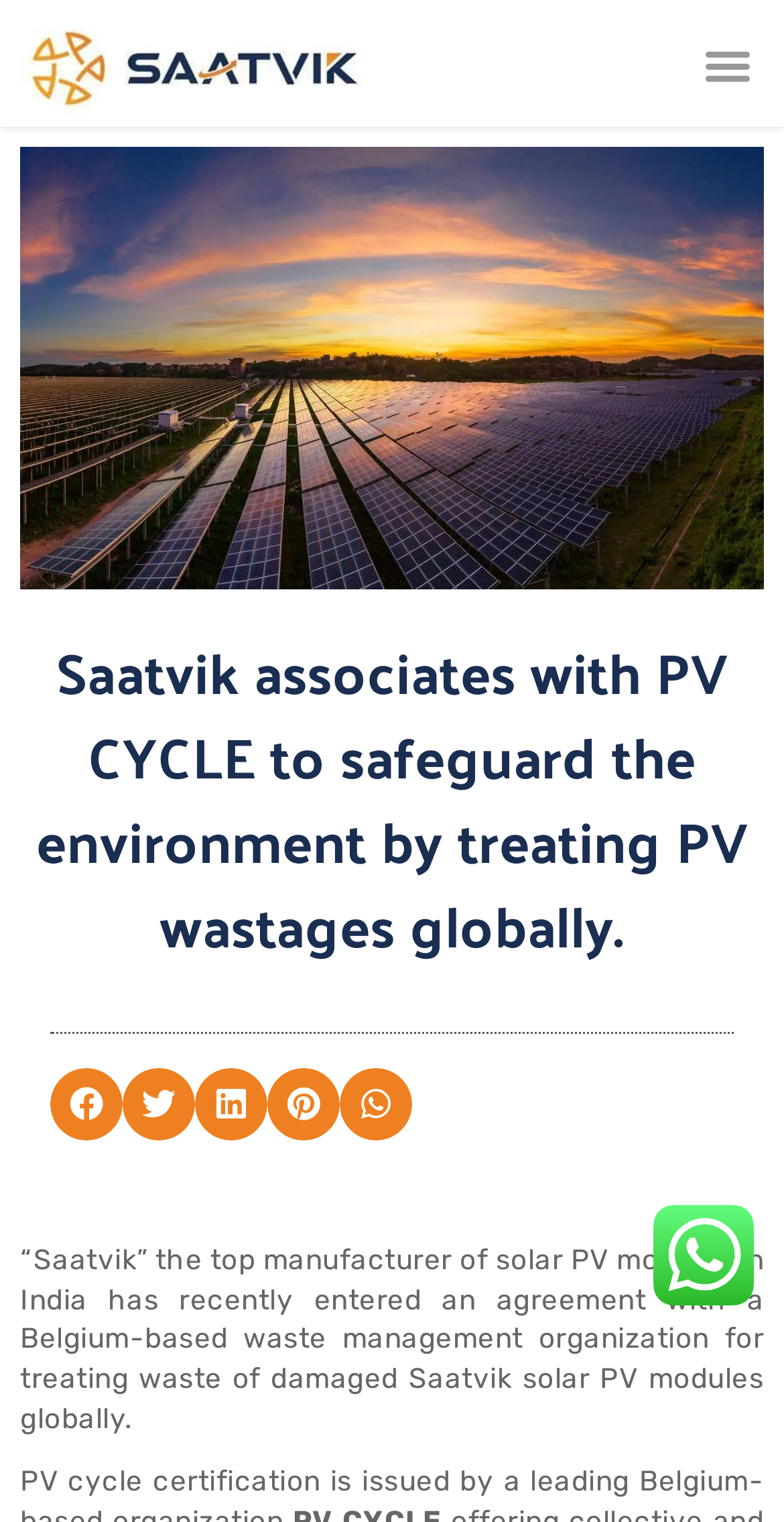Using the webpage screenshot, find the UI element described by Menu. Provide the bounding box coordinates in the format (top-left x, top-left y, bottom-right x, bottom-right y), ensuring all values are floating point numbers between 0 and 1.

[0.882, 0.019, 0.974, 0.067]